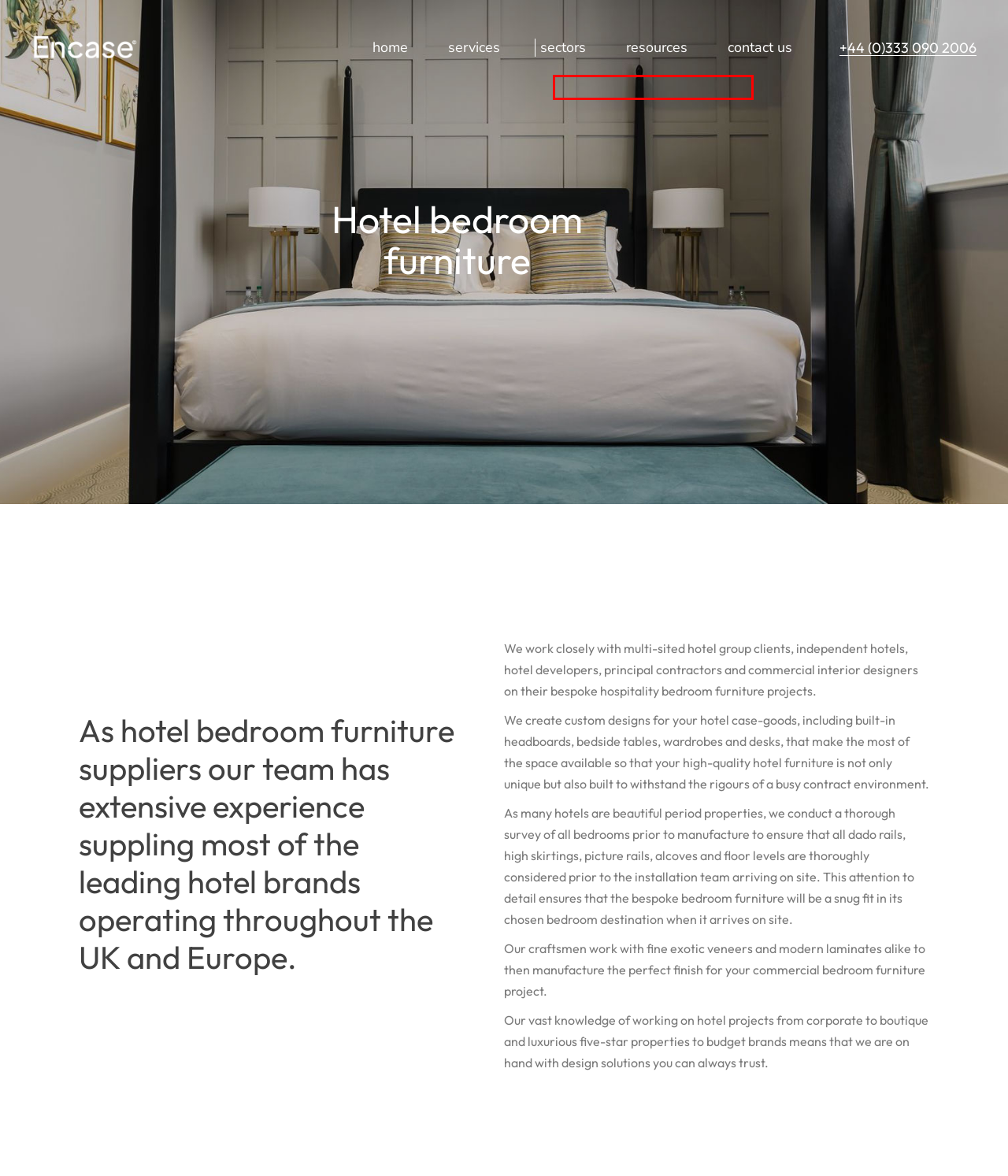Review the screenshot of a webpage that includes a red bounding box. Choose the webpage description that best matches the new webpage displayed after clicking the element within the bounding box. Here are the candidates:
A. High-rise apartment bedroom furniture - Encase©
B. Value Engineering - Encase©
C. Senior Living Bedroom Furniture - Encase©
D. Installation - Encase©
E. Student Bedroom Furniture - Encase©
F. Manufacture - Encase©
G. Export - Encase©
H. Bespoke Design - Encase©

F